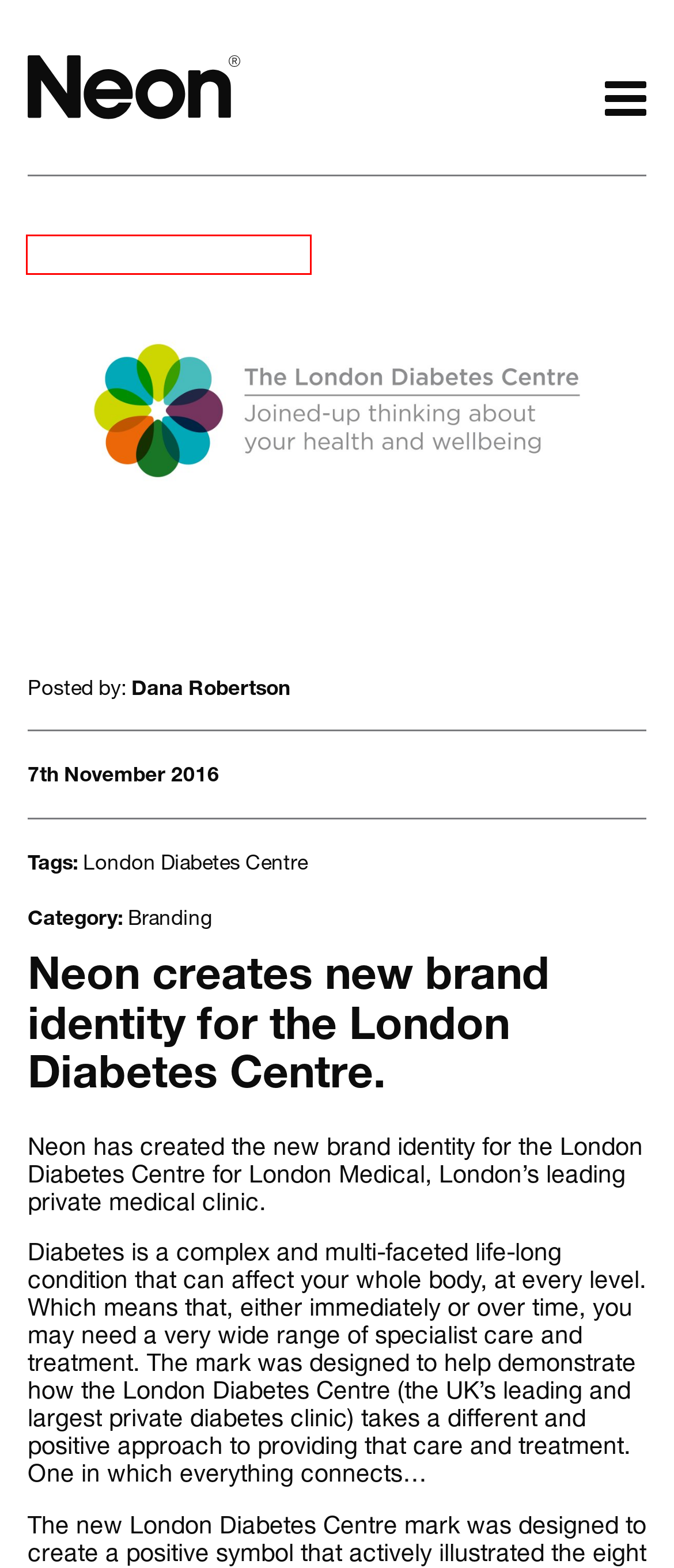You are presented with a screenshot of a webpage containing a red bounding box around an element. Determine which webpage description best describes the new webpage after clicking on the highlighted element. Here are the candidates:
A. Branding Archives - Neon
B. Recognition. - Neon
C. What we do. - Neon
D. Occasional Journal - Neon
E. Projects by sector. - Neon
F. Branding and Graphic Design Projects - Neon
G. Neon – Branding and Graphic Design Consultancy, London
H. Who we work with. - Neon

F